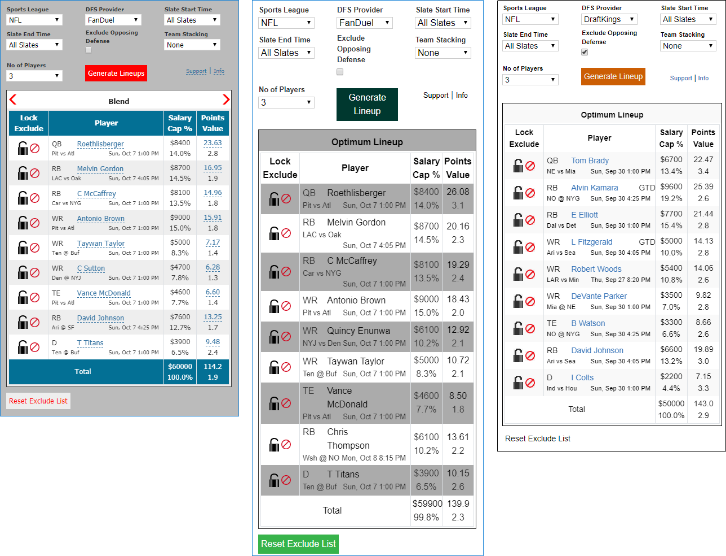What information is provided in the Optimal Lineup Section?
Provide a detailed and well-explained answer to the question.

The Optimal Lineup Section suggests an optimized lineup featuring specific players, and includes detailed columns showing players' positions, salaries, projected points, and value relative to the salary cap. This information is crucial for users trying to maximize their lineup's potential while adhering to budget constraints.